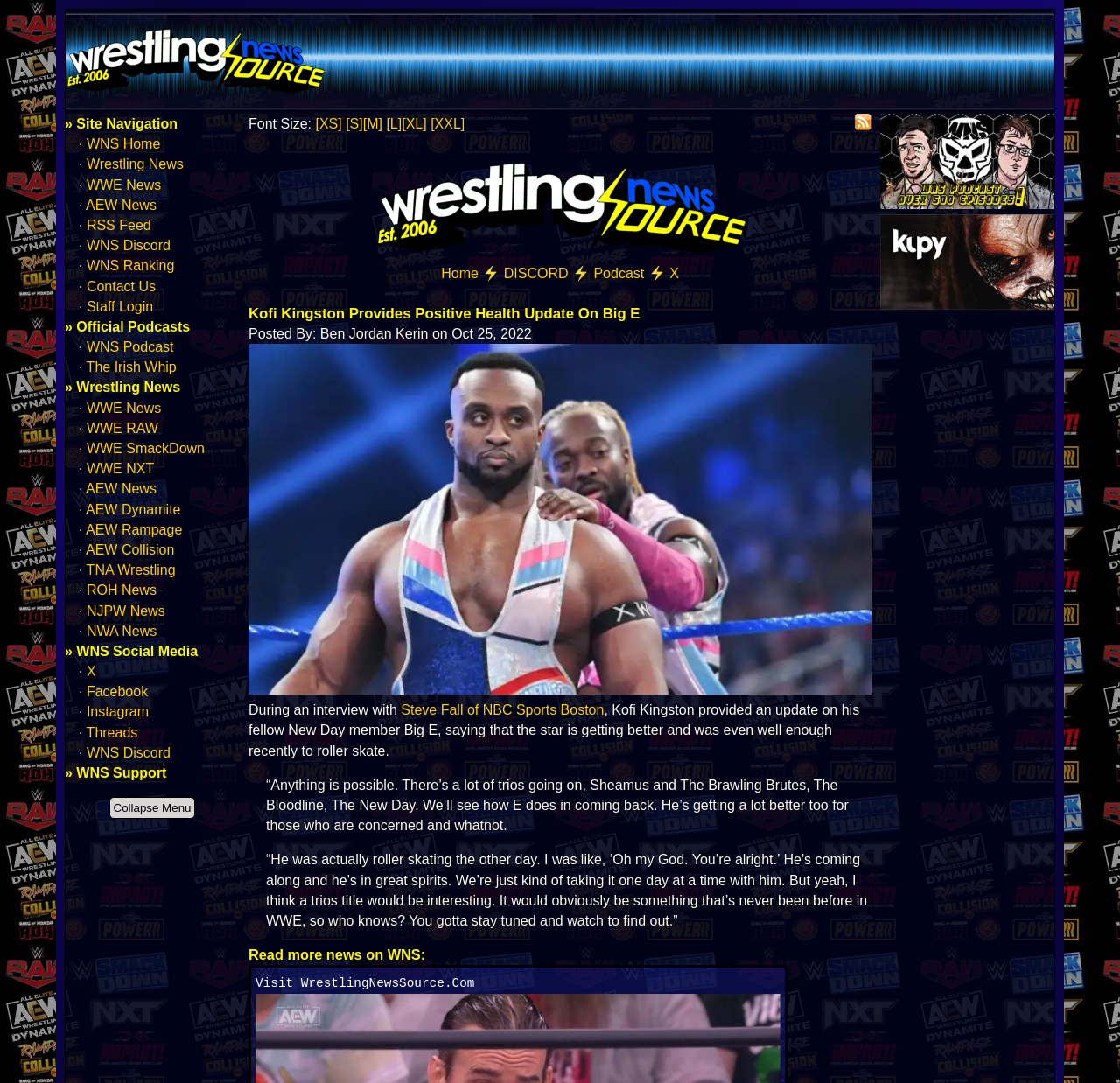Please locate the bounding box coordinates of the element that needs to be clicked to achieve the following instruction: "Change font size to XL". The coordinates should be four float numbers between 0 and 1, i.e., [left, top, right, bottom].

[0.359, 0.107, 0.381, 0.121]